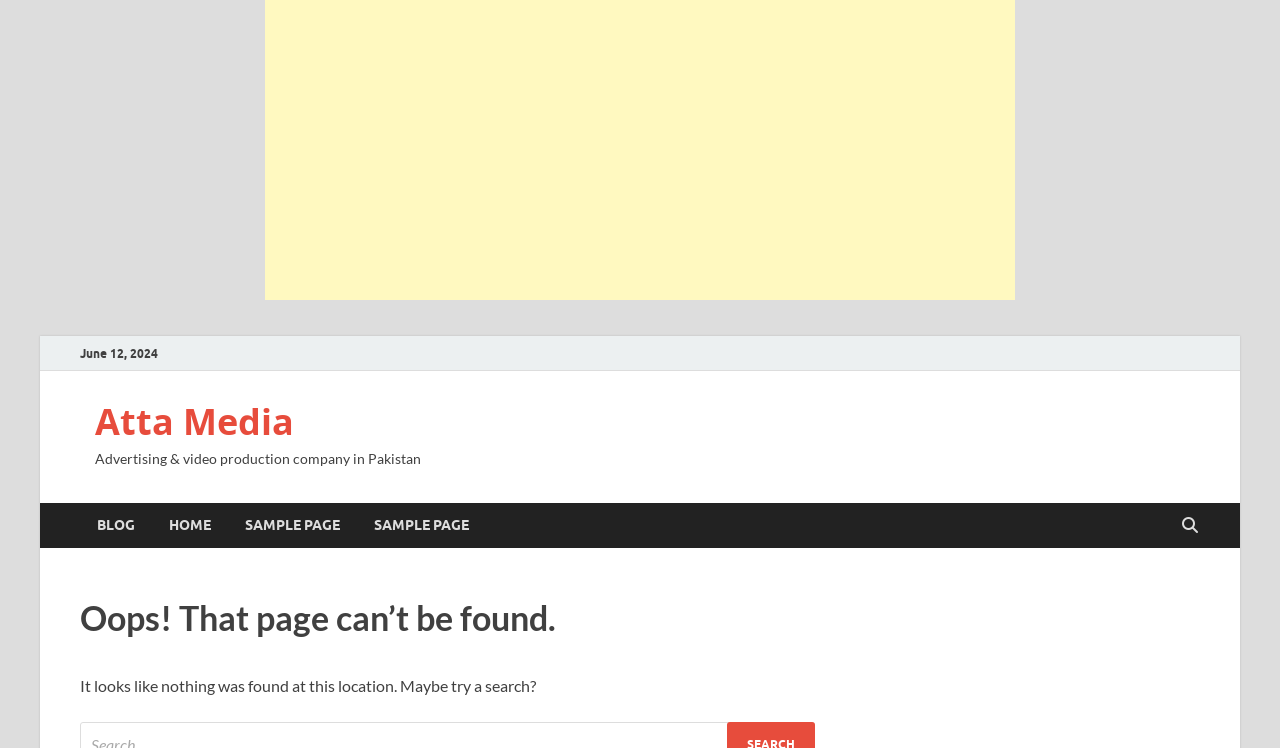Determine the bounding box for the described UI element: "Sample Page".

[0.178, 0.672, 0.279, 0.732]